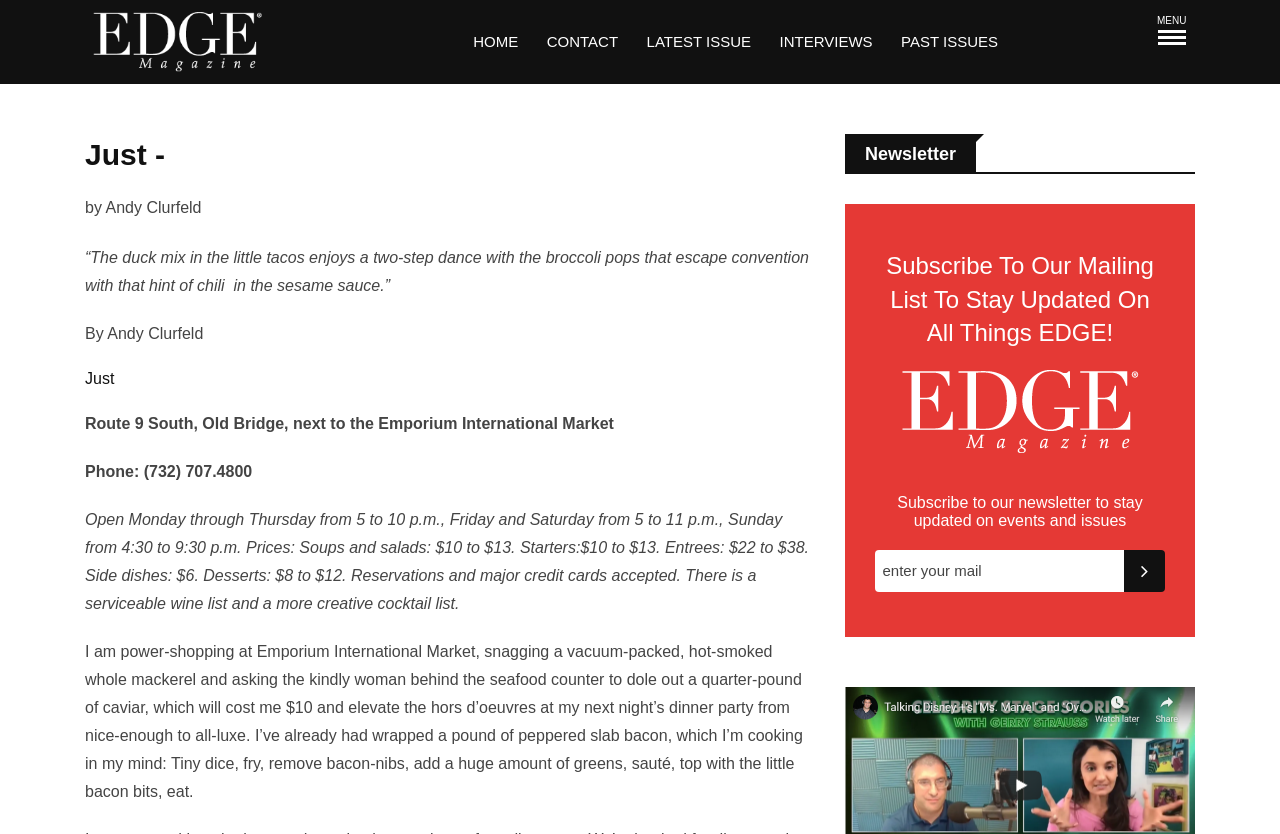Please indicate the bounding box coordinates for the clickable area to complete the following task: "Click the LATEST ISSUE link". The coordinates should be specified as four float numbers between 0 and 1, i.e., [left, top, right, bottom].

[0.496, 0.0, 0.596, 0.101]